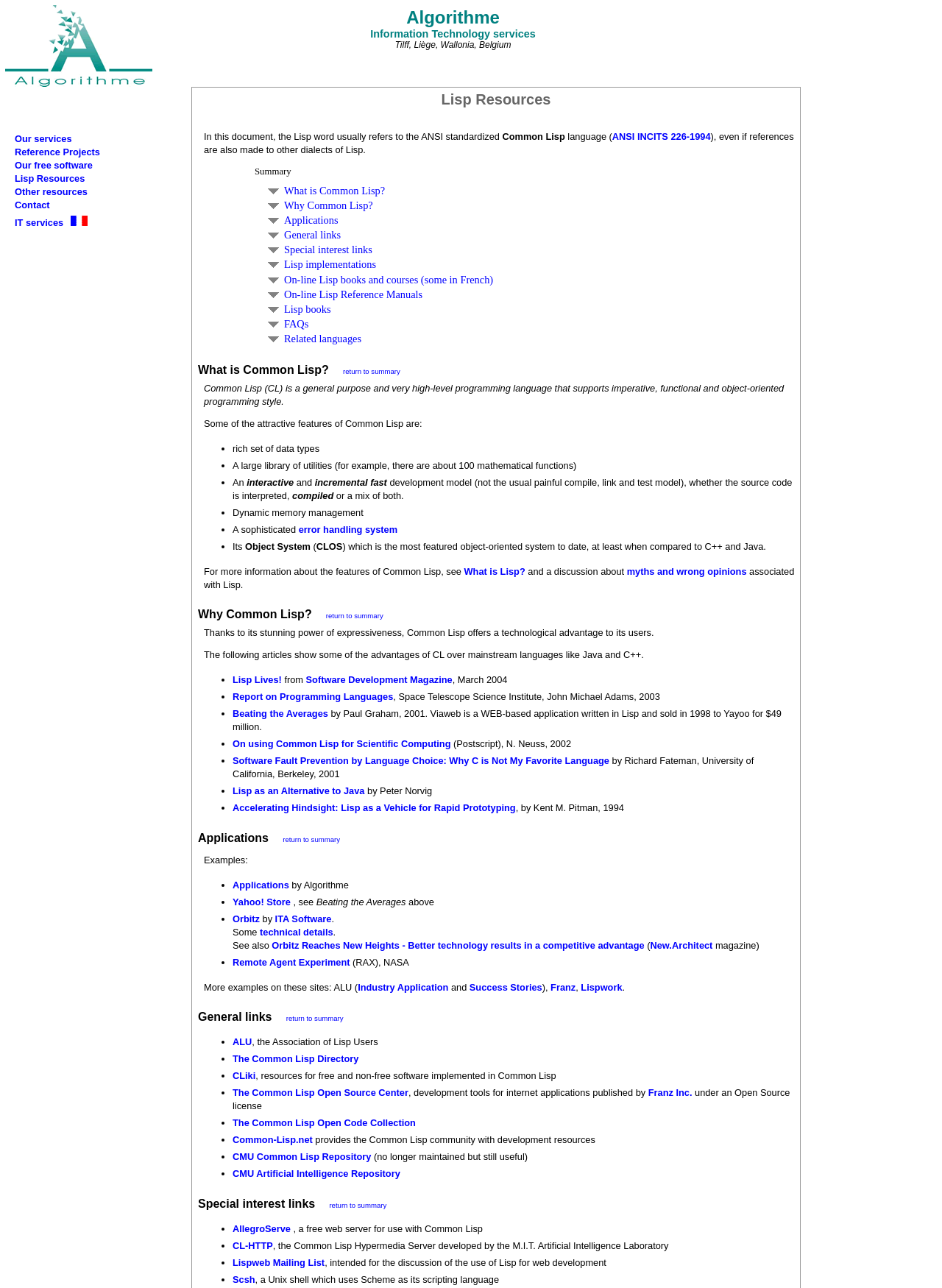Specify the bounding box coordinates for the region that must be clicked to perform the given instruction: "Read about what Common Lisp is".

[0.302, 0.143, 0.409, 0.152]